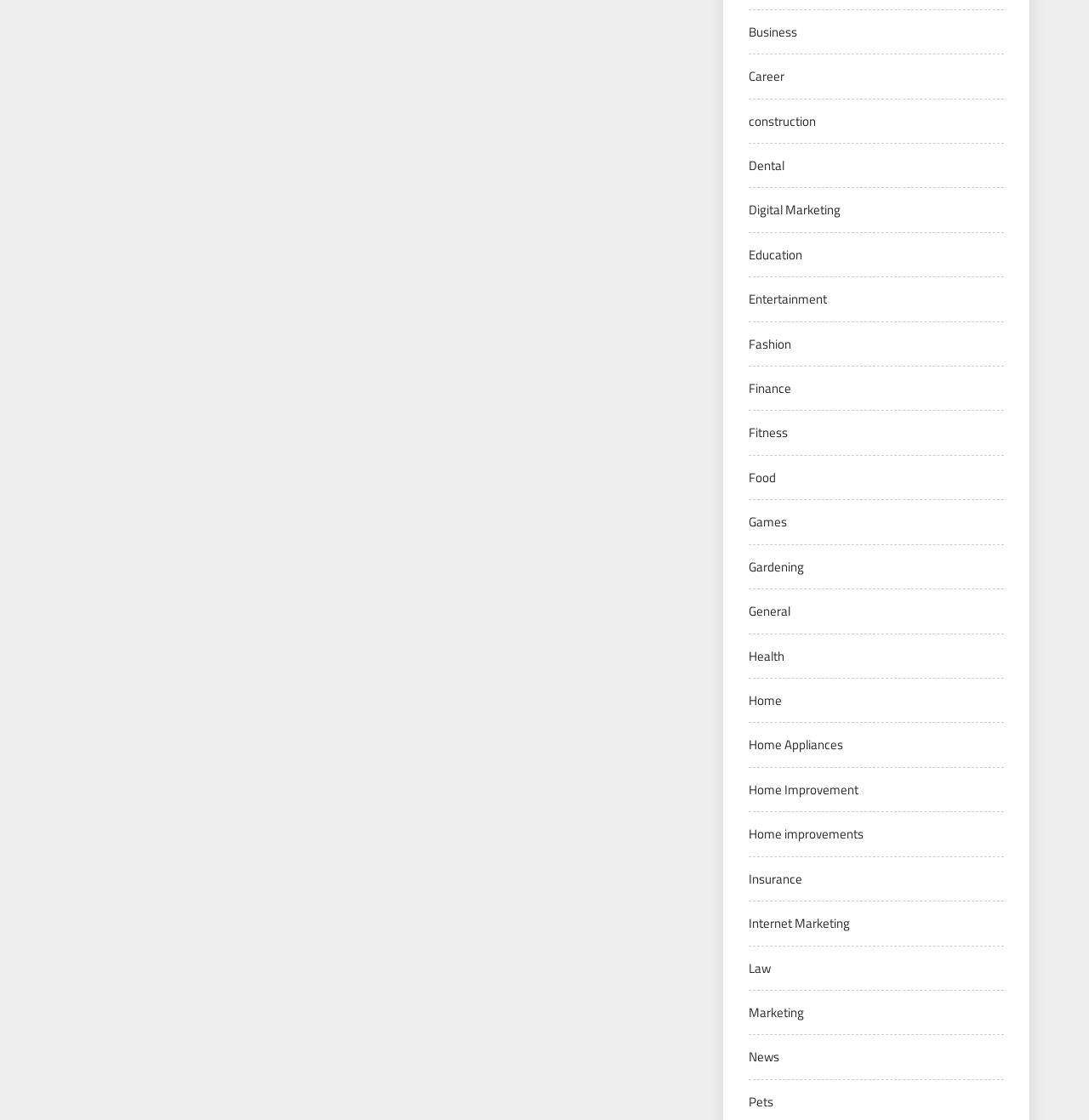Where is the 'Home' category?
Based on the image, answer the question with as much detail as possible.

The 'Home' category is below the 'Health' category because its bounding box coordinates [0.688, 0.617, 0.718, 0.634] indicate that it is vertically below the 'Health' category with coordinates [0.688, 0.577, 0.72, 0.594].